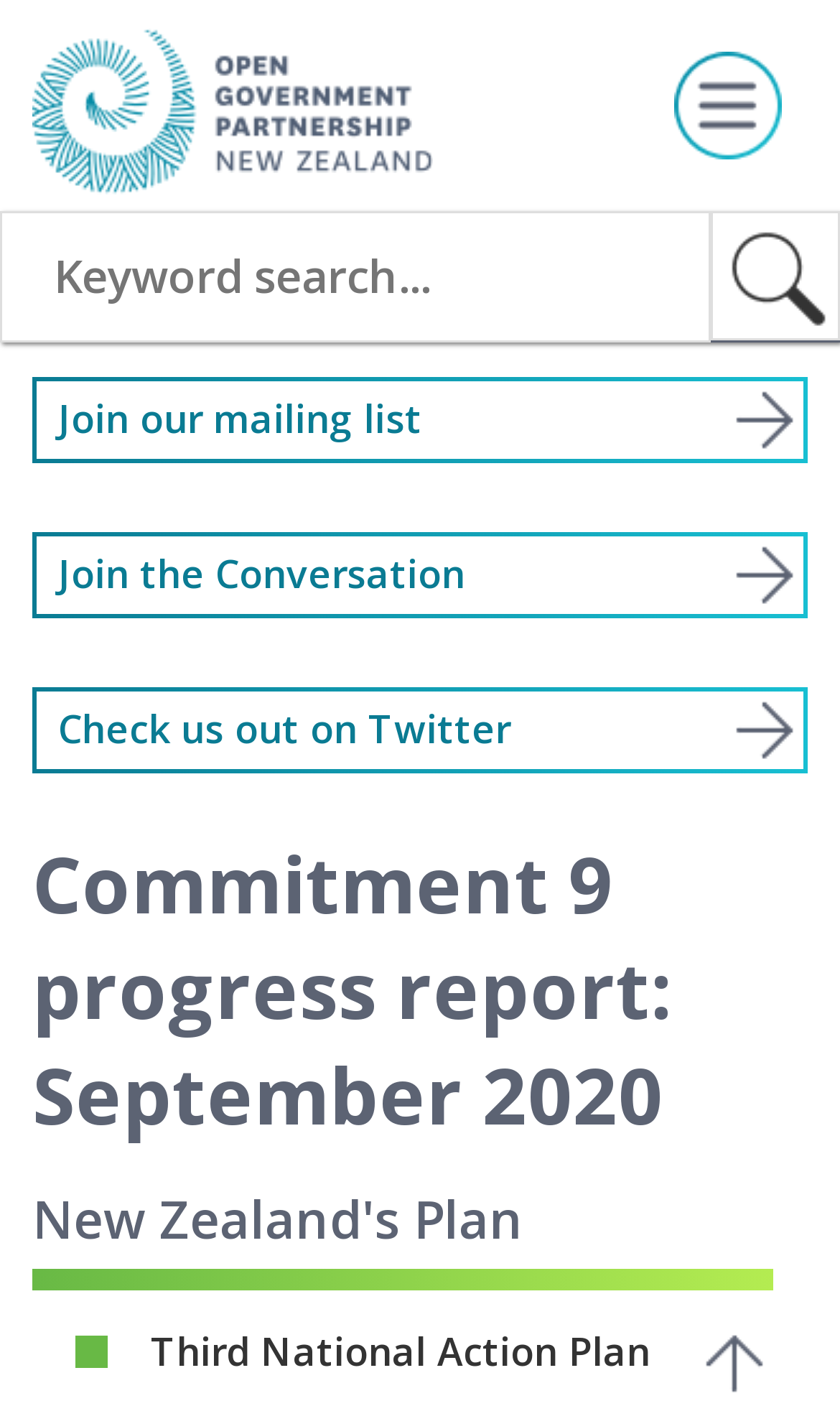What is the text of the first link in the search section?
Refer to the image and provide a concise answer in one word or phrase.

Join our mailing list